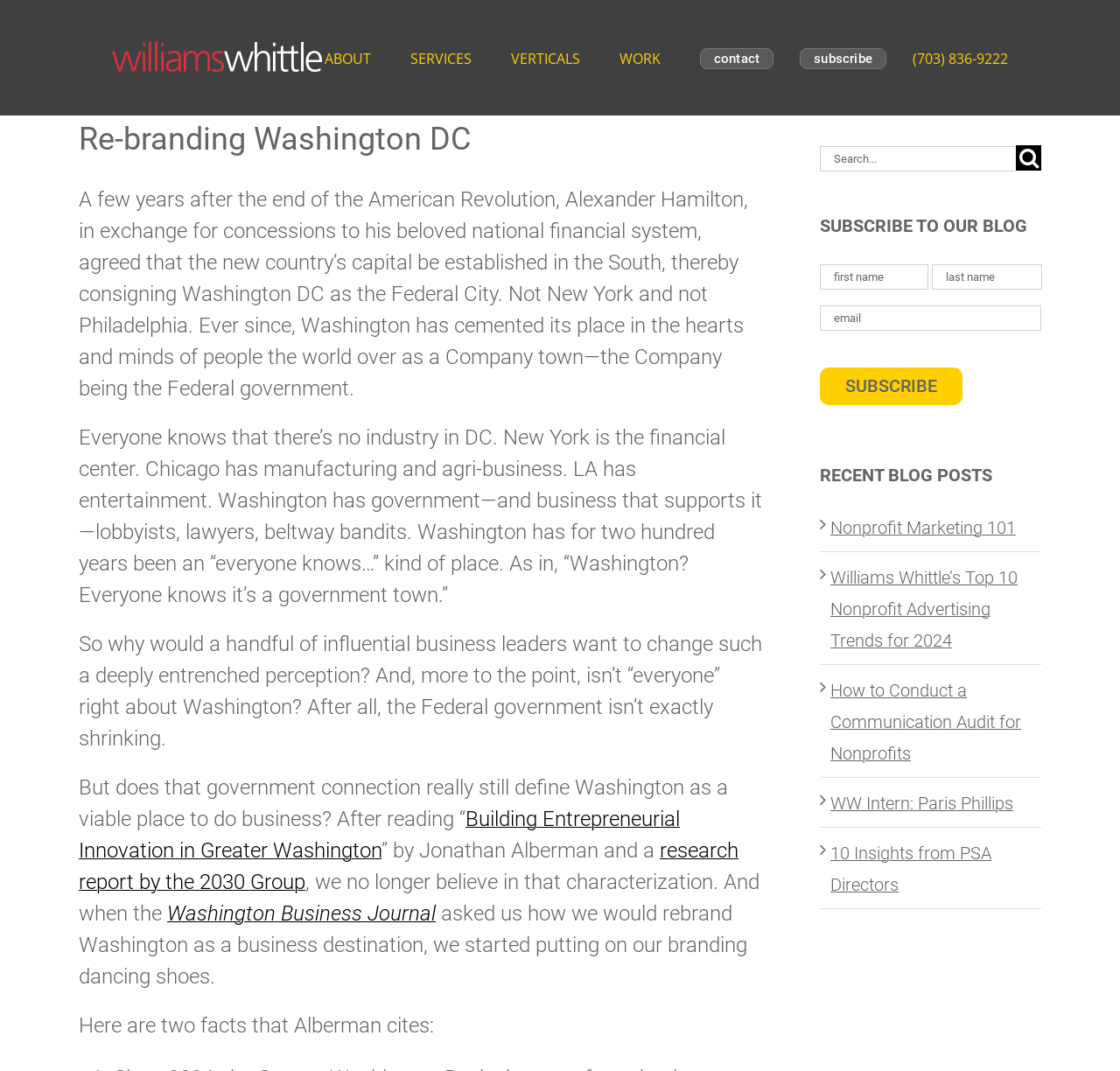Determine the coordinates of the bounding box that should be clicked to complete the instruction: "Subscribe to the blog". The coordinates should be represented by four float numbers between 0 and 1: [left, top, right, bottom].

[0.732, 0.343, 0.859, 0.378]